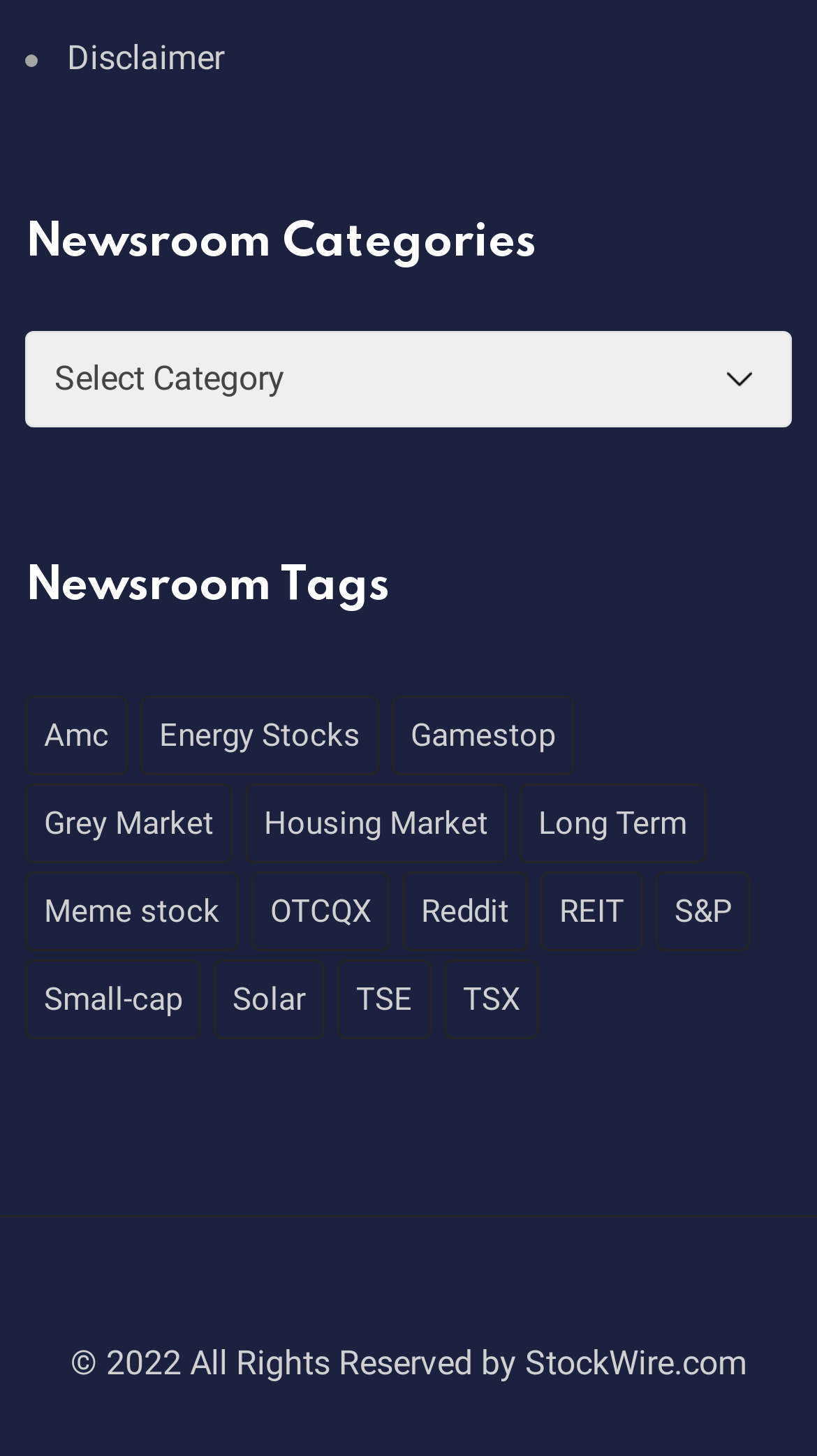Locate the bounding box coordinates of the item that should be clicked to fulfill the instruction: "Select a newsroom category".

[0.031, 0.227, 0.969, 0.293]